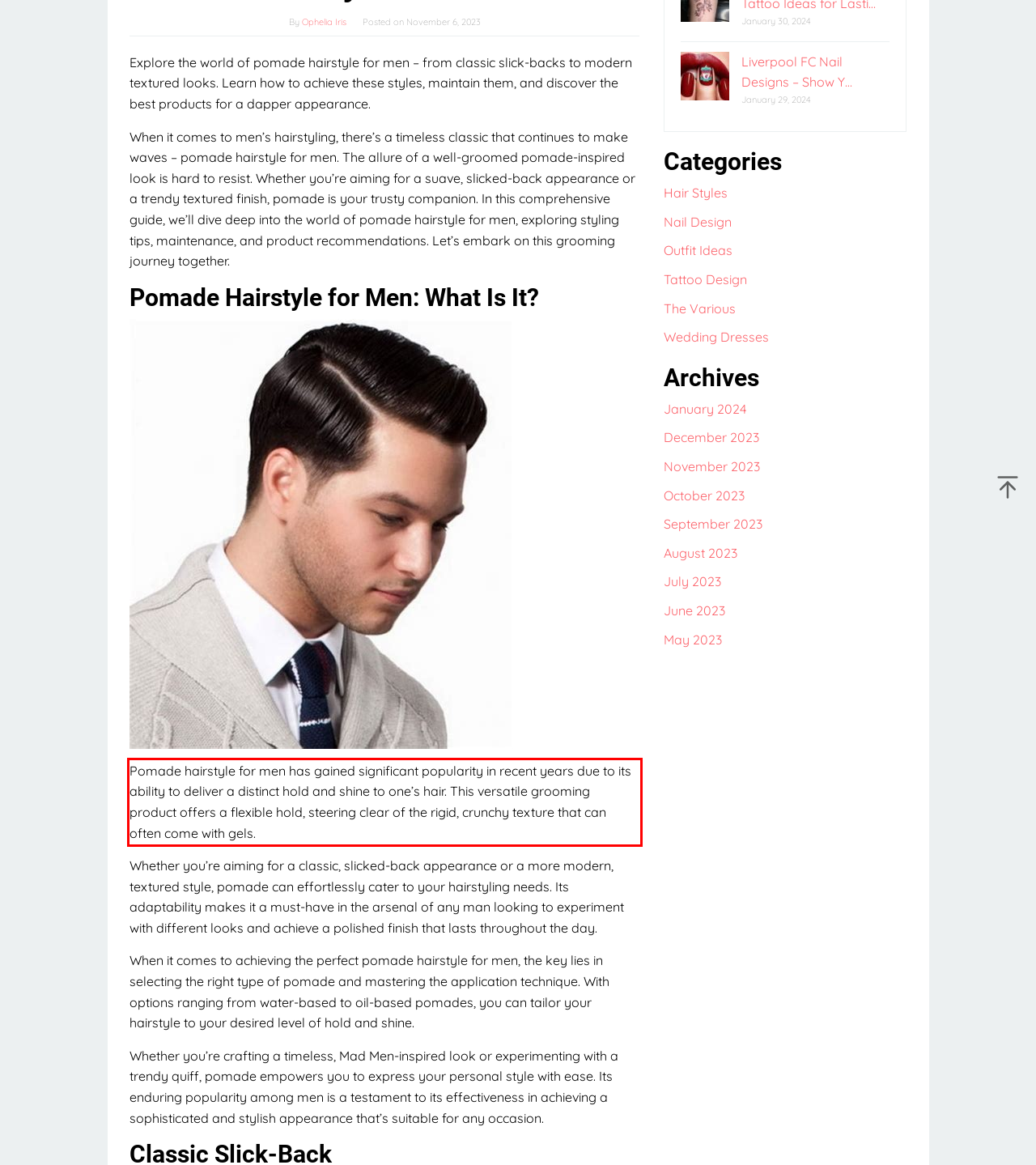Given a webpage screenshot with a red bounding box, perform OCR to read and deliver the text enclosed by the red bounding box.

Pomade hairstyle for men has gained significant popularity in recent years due to its ability to deliver a distinct hold and shine to one’s hair. This versatile grooming product offers a flexible hold, steering clear of the rigid, crunchy texture that can often come with gels.